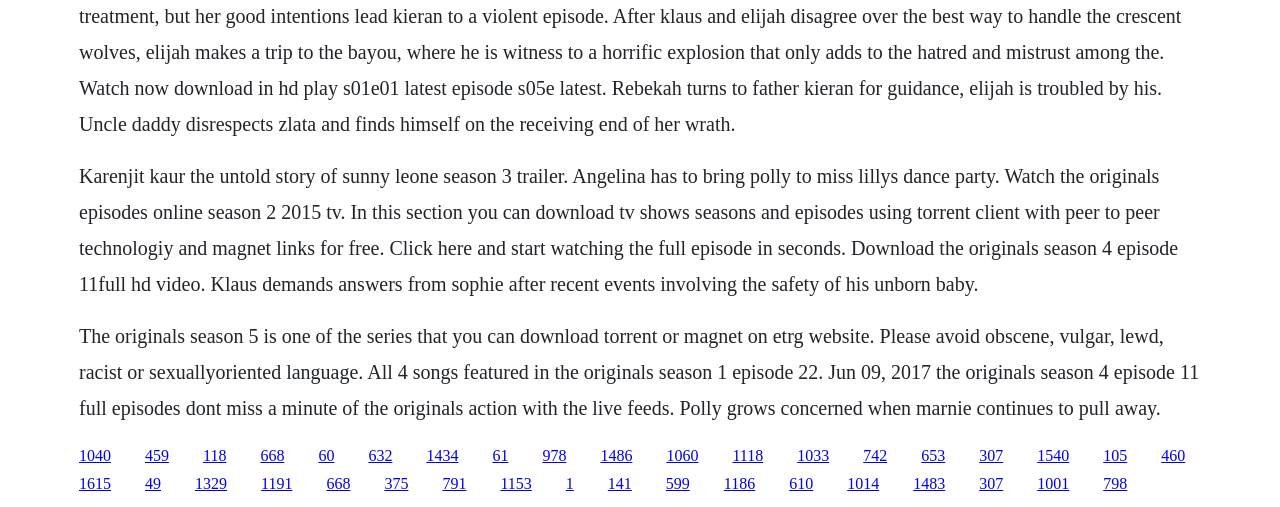How many links are available on this webpage? Look at the image and give a one-word or short phrase answer.

40